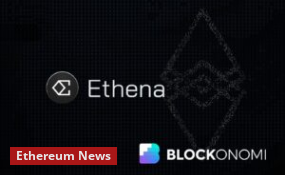What is the aesthetic of the design?
Answer the question with as much detail as you can, using the image as a reference.

The caption describes the overall aesthetic of the design as modern and tech-oriented, reflecting the rapidly evolving landscape of cryptocurrency and blockchain technology.